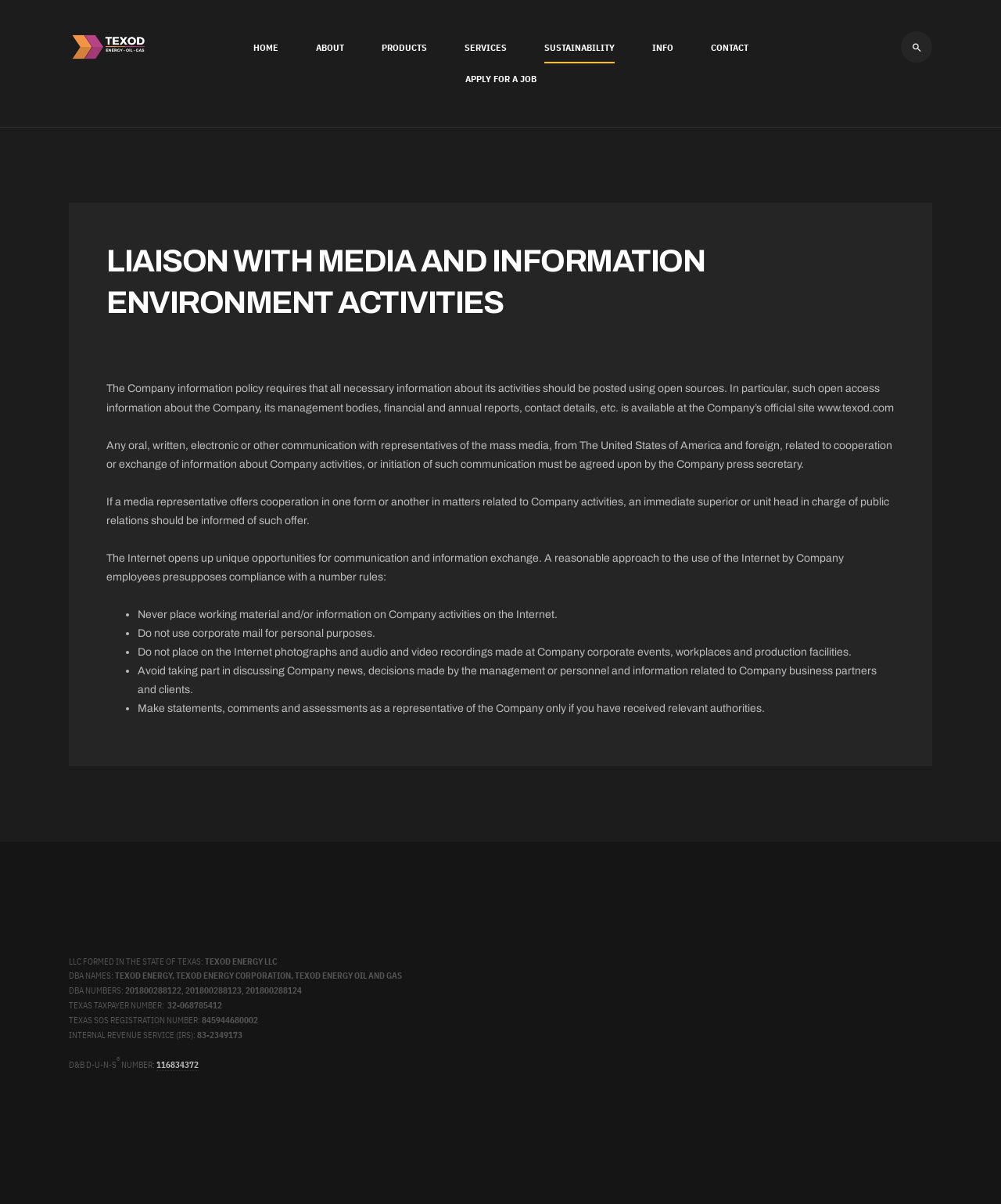Find the bounding box coordinates of the clickable region needed to perform the following instruction: "Search for something". The coordinates should be provided as four float numbers between 0 and 1, i.e., [left, top, right, bottom].

[0.9, 0.026, 0.931, 0.052]